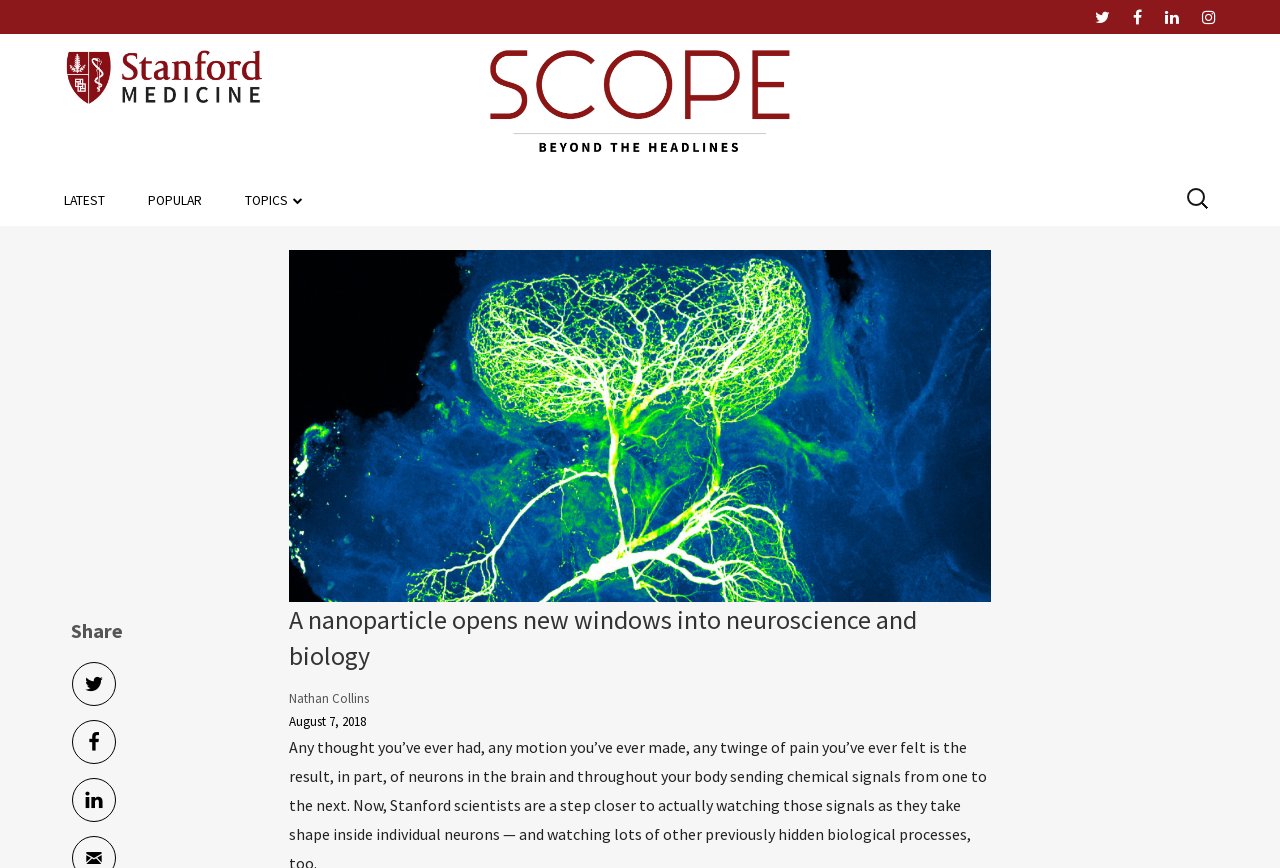Given the element description parent_node: Logo Left Content, predict the bounding box coordinates for the UI element in the webpage screenshot. The format should be (top-left x, top-left y, bottom-right x, bottom-right y), and the values should be between 0 and 1.

[0.275, 0.039, 0.725, 0.175]